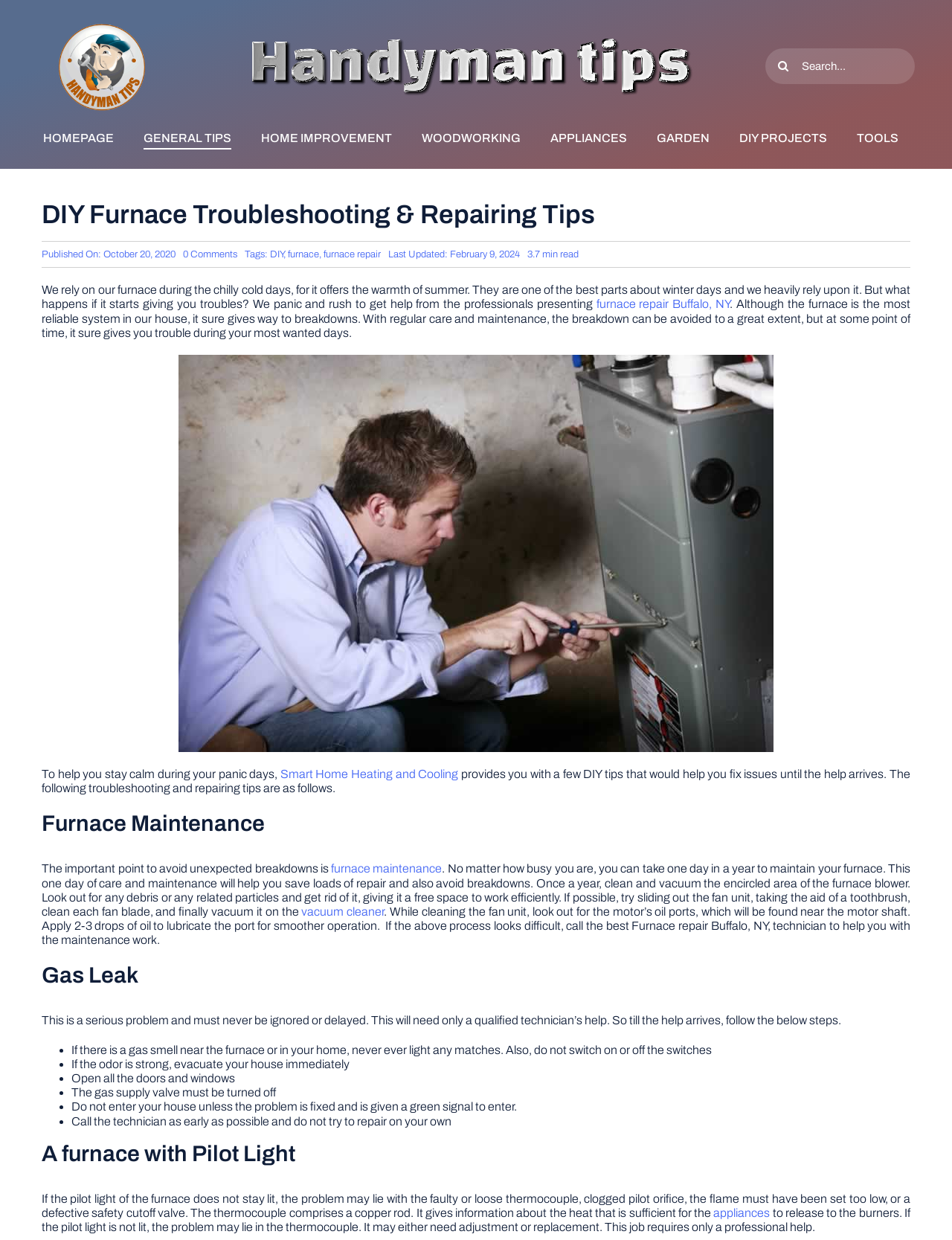Identify the bounding box for the element characterized by the following description: "furnace repair Buffalo, NY".

[0.626, 0.24, 0.767, 0.25]